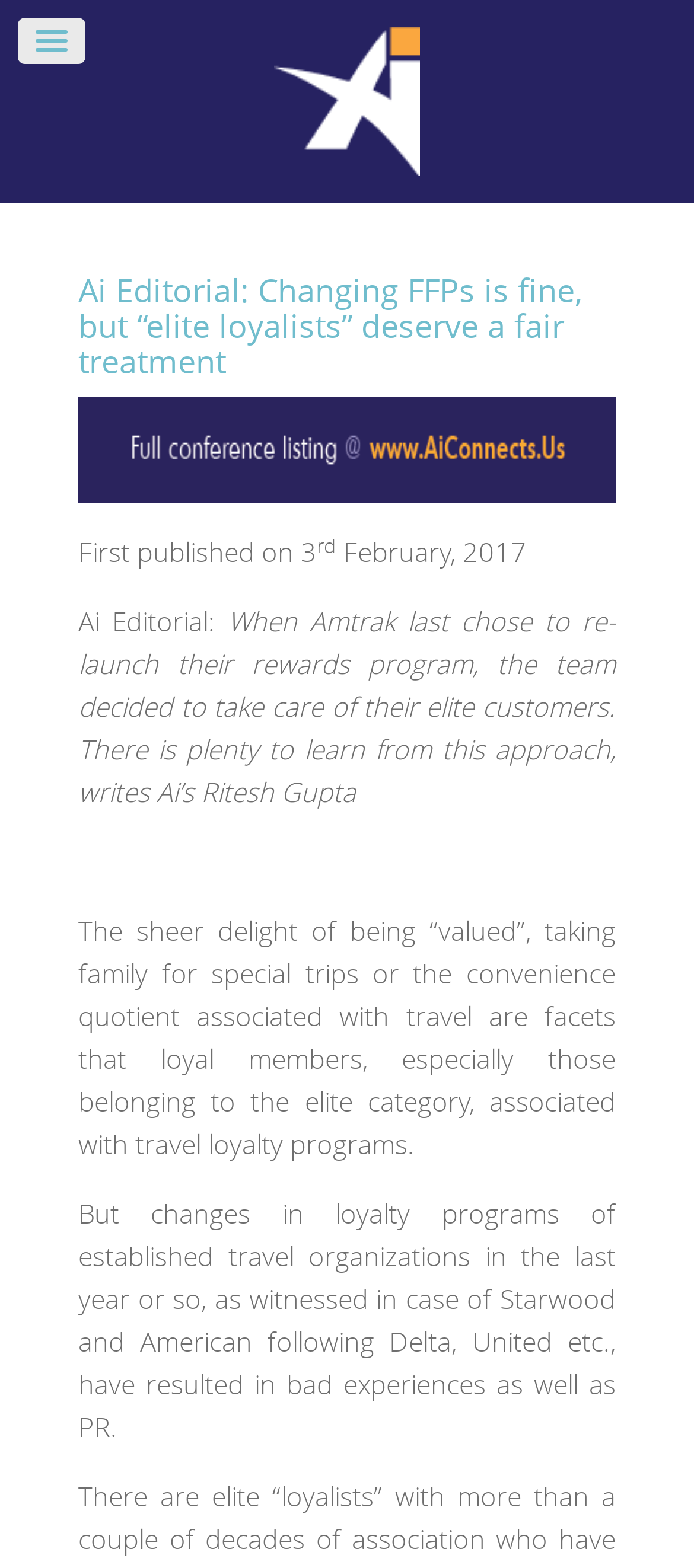Who wrote the article?
Please respond to the question with a detailed and well-explained answer.

I found the author's name by reading the text 'writes Ai’s Ritesh Gupta' which is part of the article's introduction.